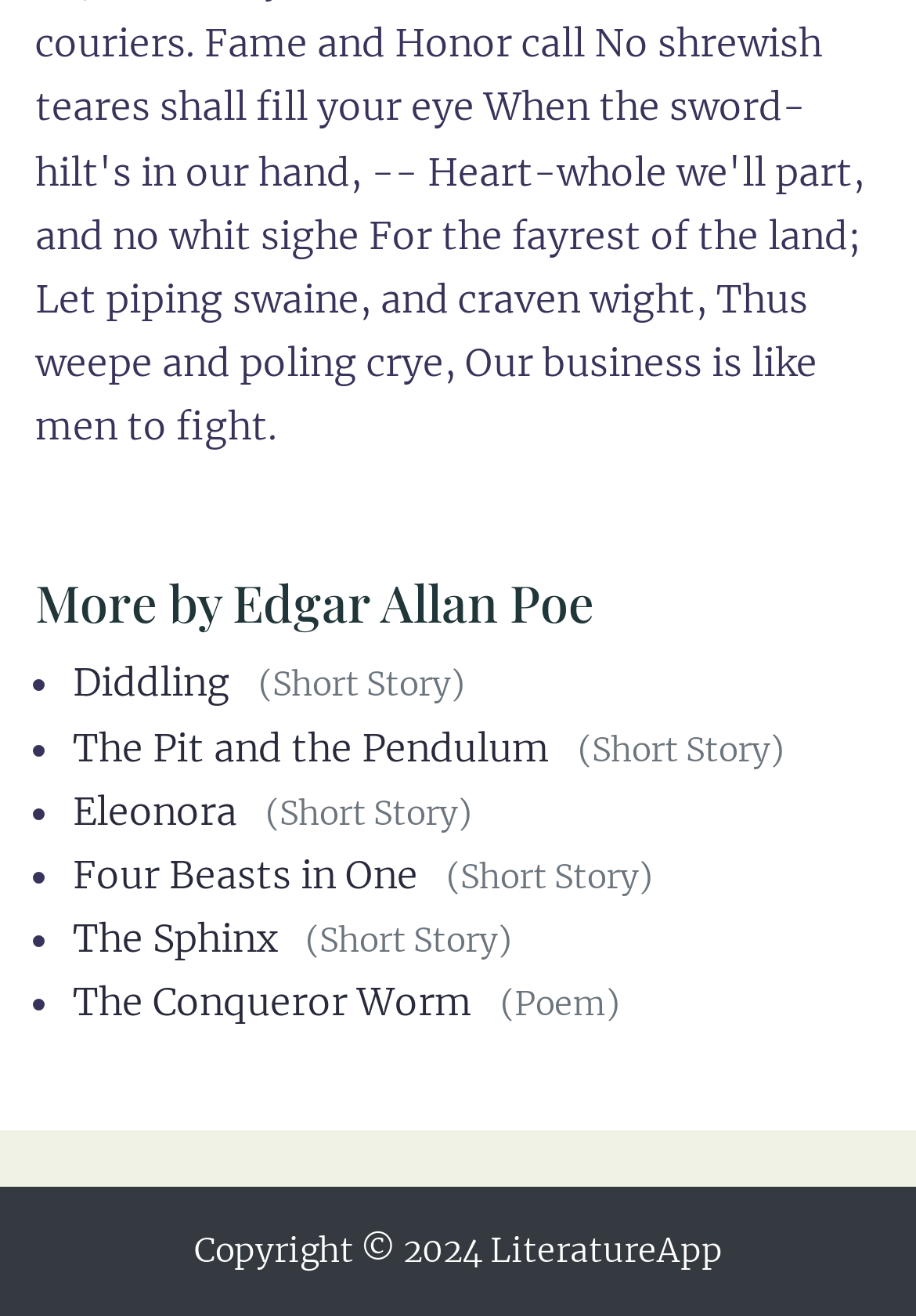What is the copyright year?
Offer a detailed and exhaustive answer to the question.

The copyright information is located at the bottom of the page and reads 'Copyright © 2024 LiteratureApp'.